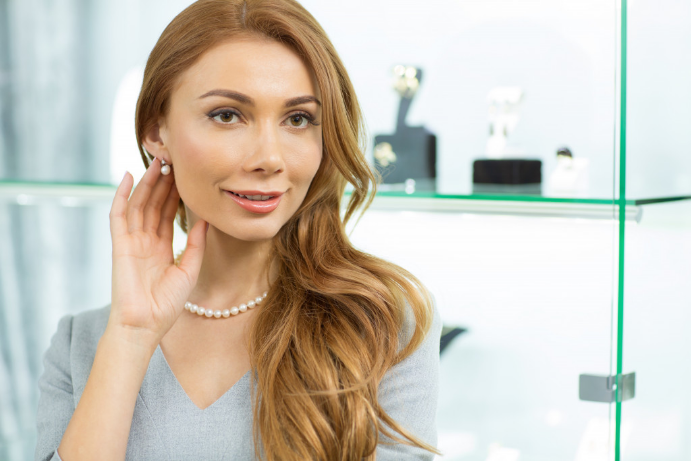What is the woman doing with her earring?
We need a detailed and meticulous answer to the question.

According to the caption, the woman is engagingly touching her earring while showcasing her refined style, which suggests that she is gently touching or playing with her earring in a elegant manner.